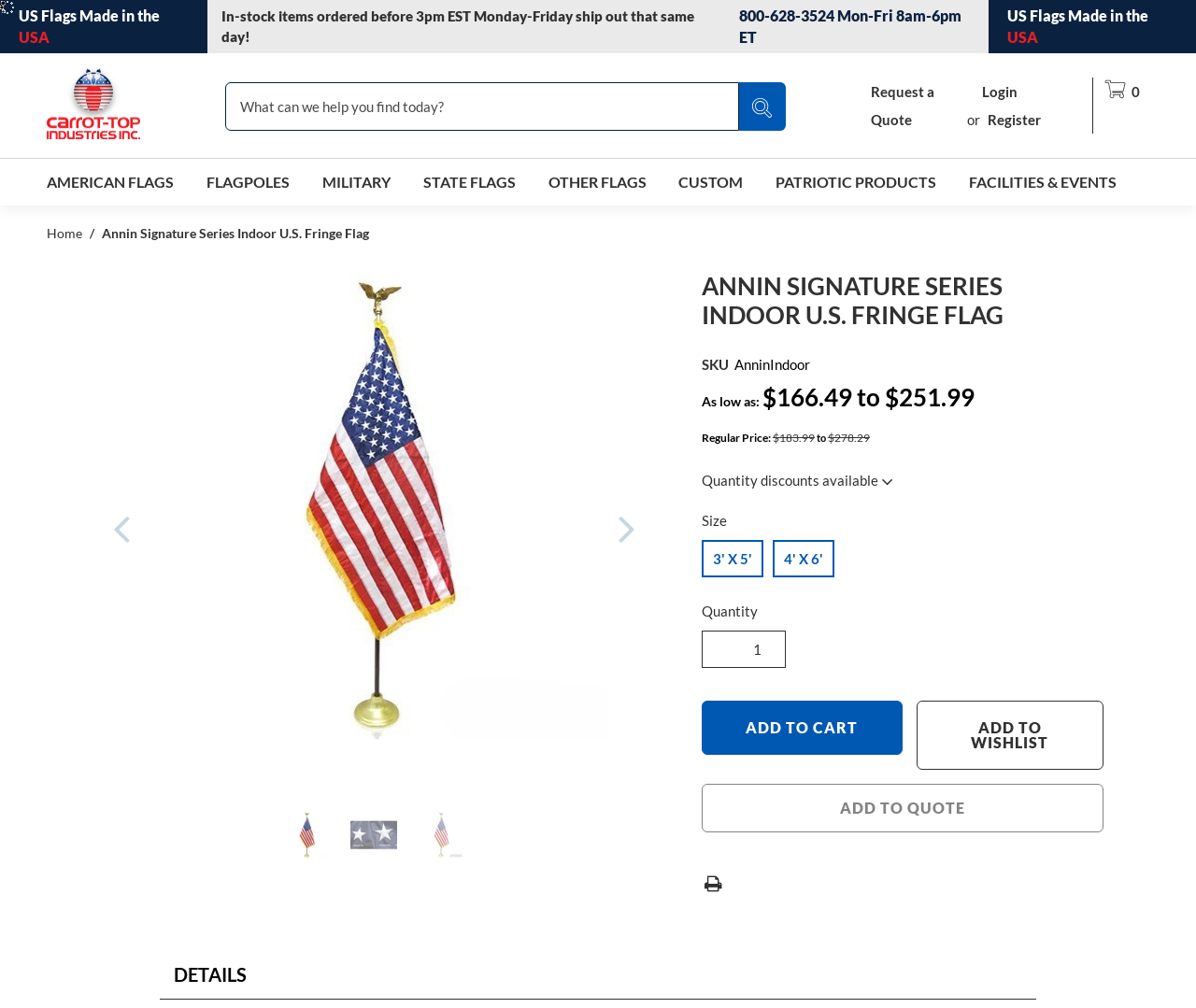Is the 'ADD TO QUOTE' button enabled?
Examine the webpage screenshot and provide an in-depth answer to the question.

I found that the 'ADD TO QUOTE' button is disabled by looking at the button's properties, which indicate that it is disabled.